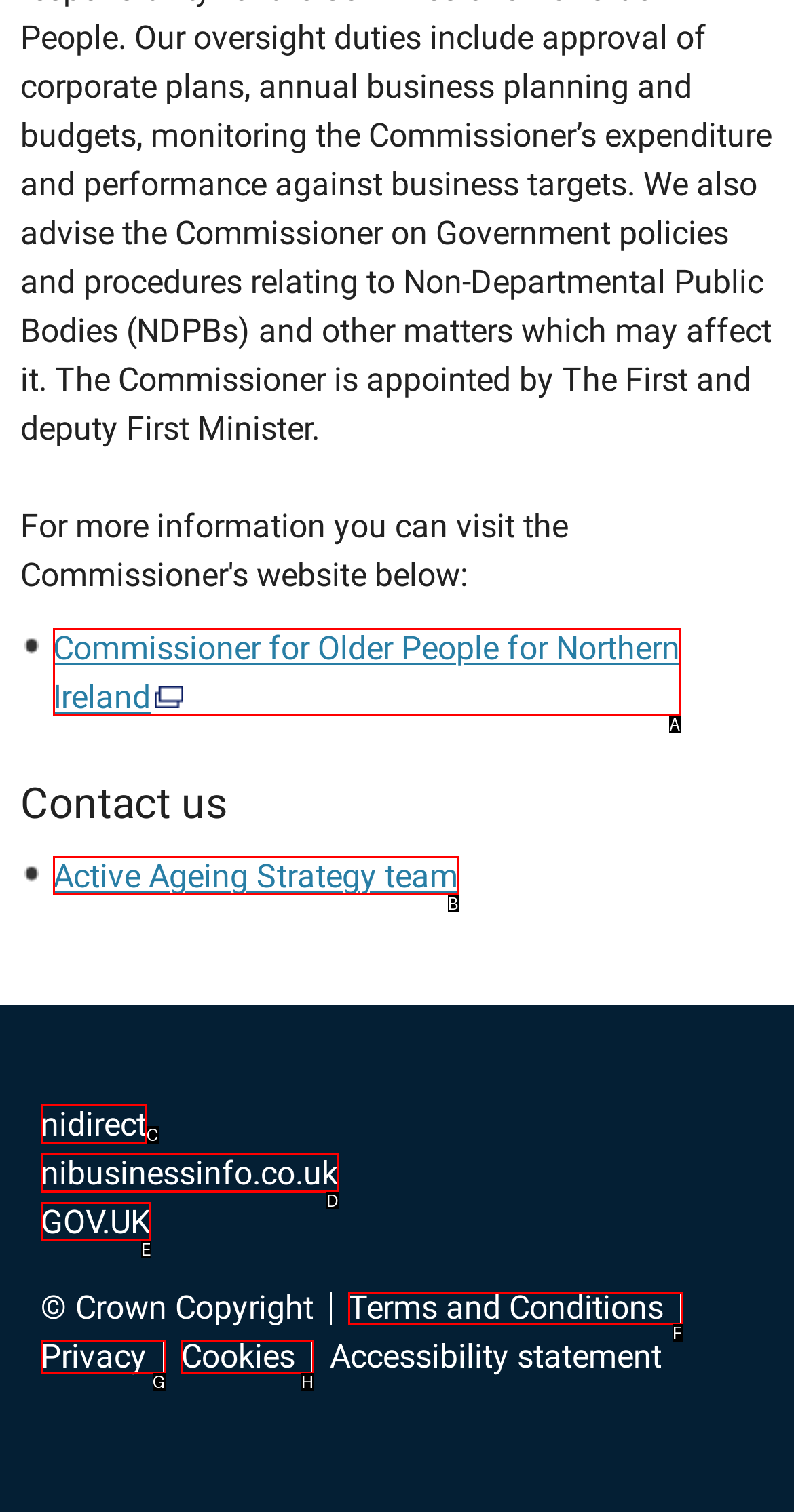Identify the letter of the UI element that fits the description: GOV.UK
Respond with the letter of the option directly.

E